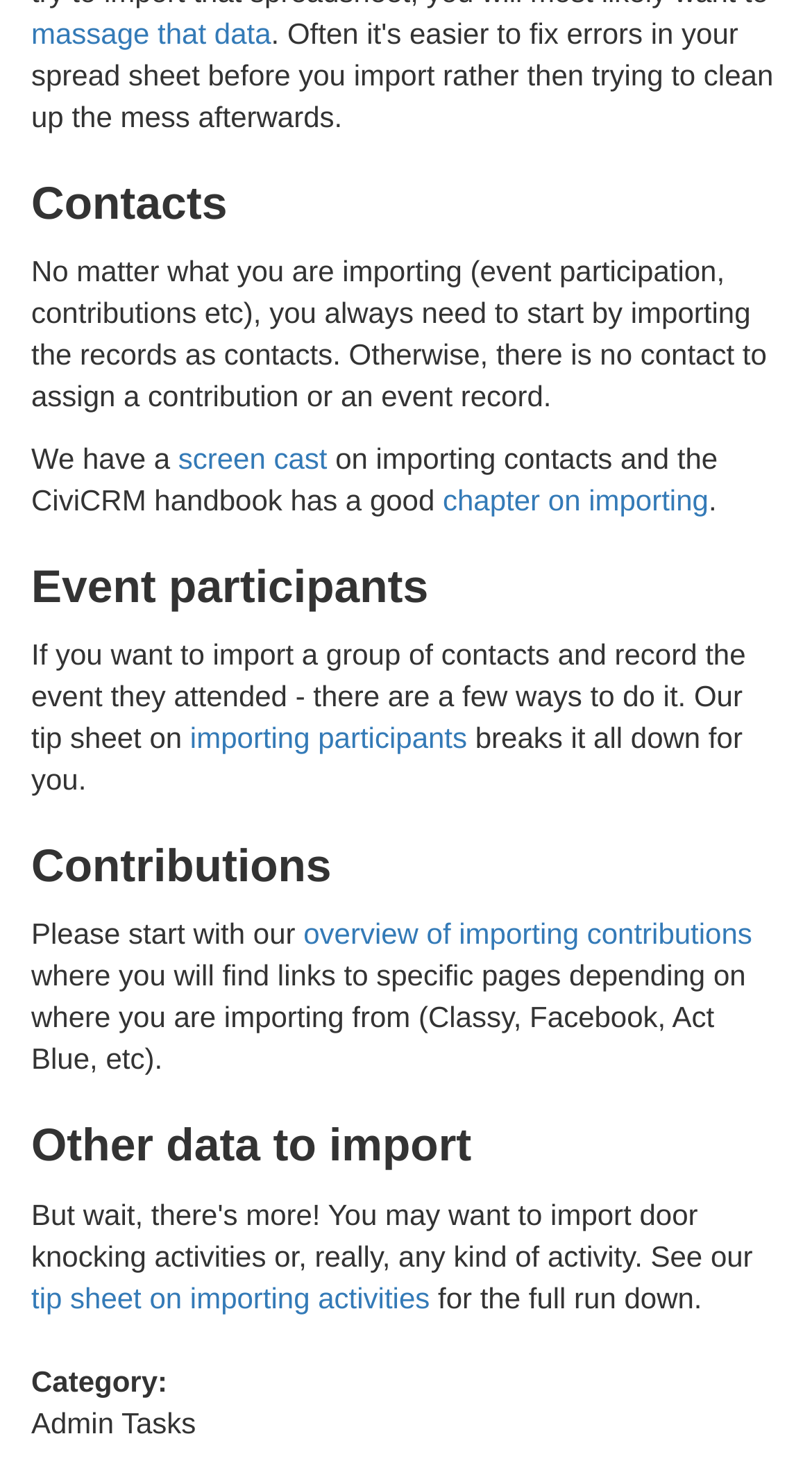Using the given element description, provide the bounding box coordinates (top-left x, top-left y, bottom-right x, bottom-right y) for the corresponding UI element in the screenshot: Braum’s Pay Stubs Login

None